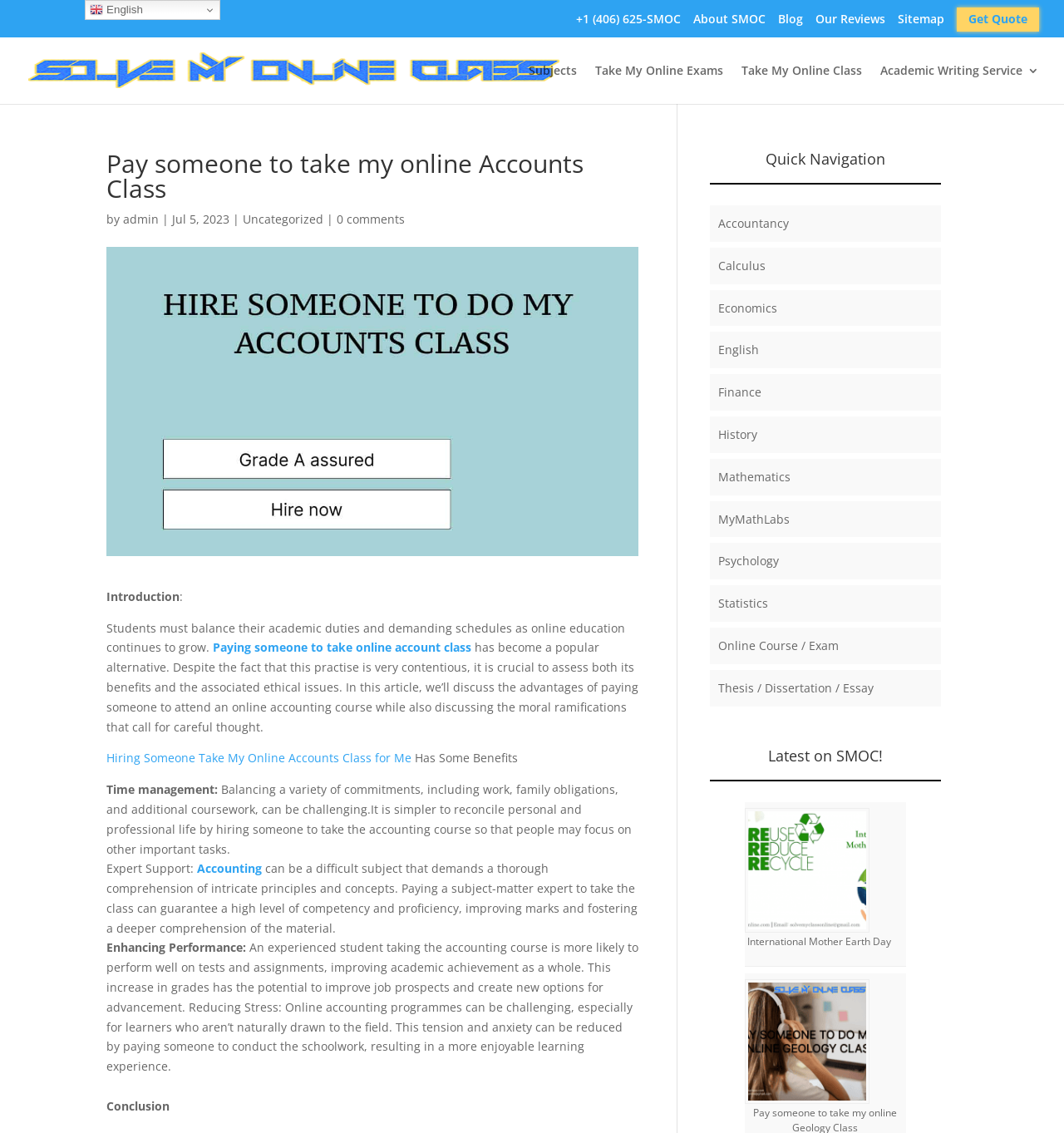Bounding box coordinates are given in the format (top-left x, top-left y, bottom-right x, bottom-right y). All values should be floating point numbers between 0 and 1. Provide the bounding box coordinate for the UI element described as: https://doi.org/10.1002/ieam.1736

None